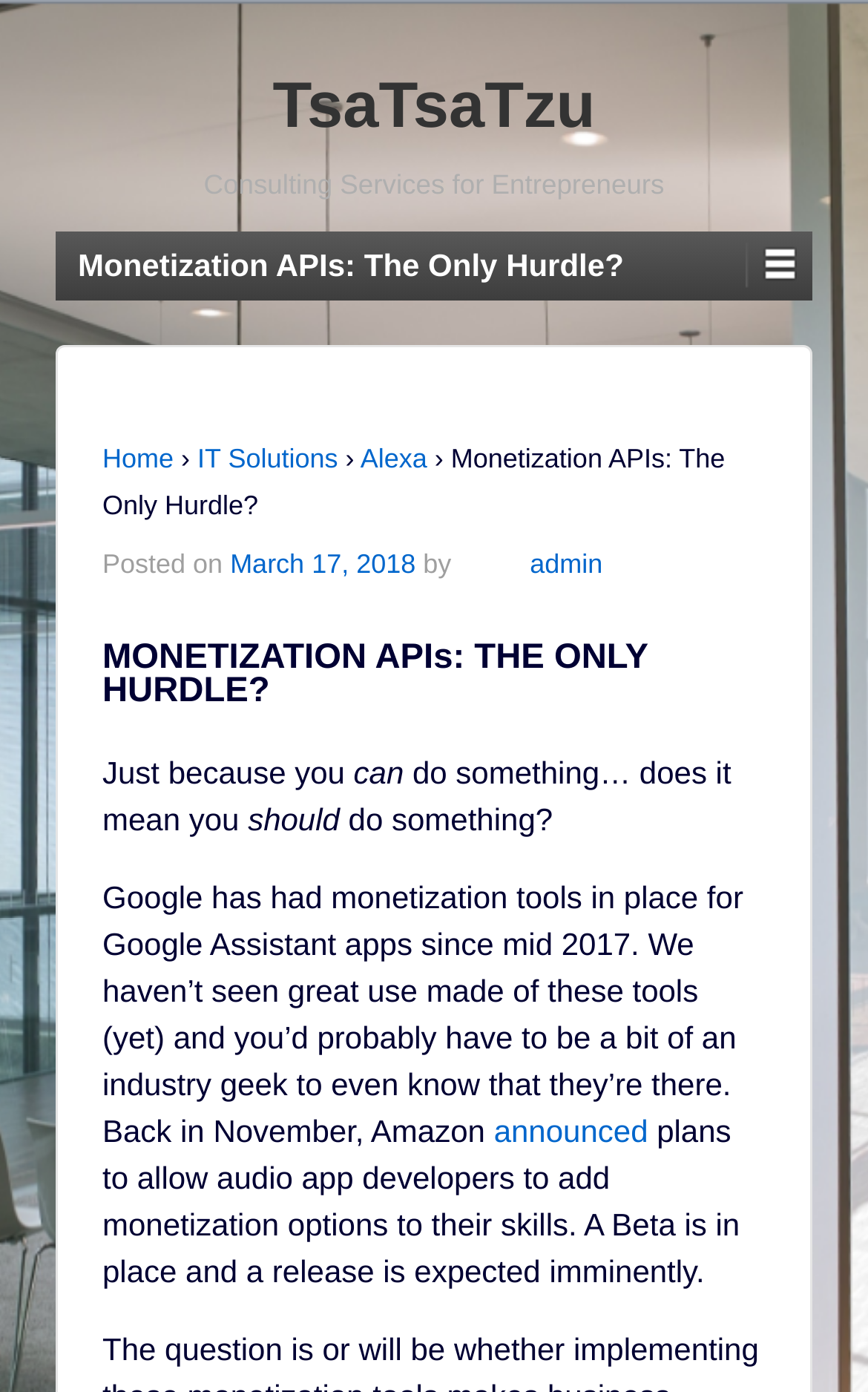What is the topic of the article? Analyze the screenshot and reply with just one word or a short phrase.

Monetization APIs